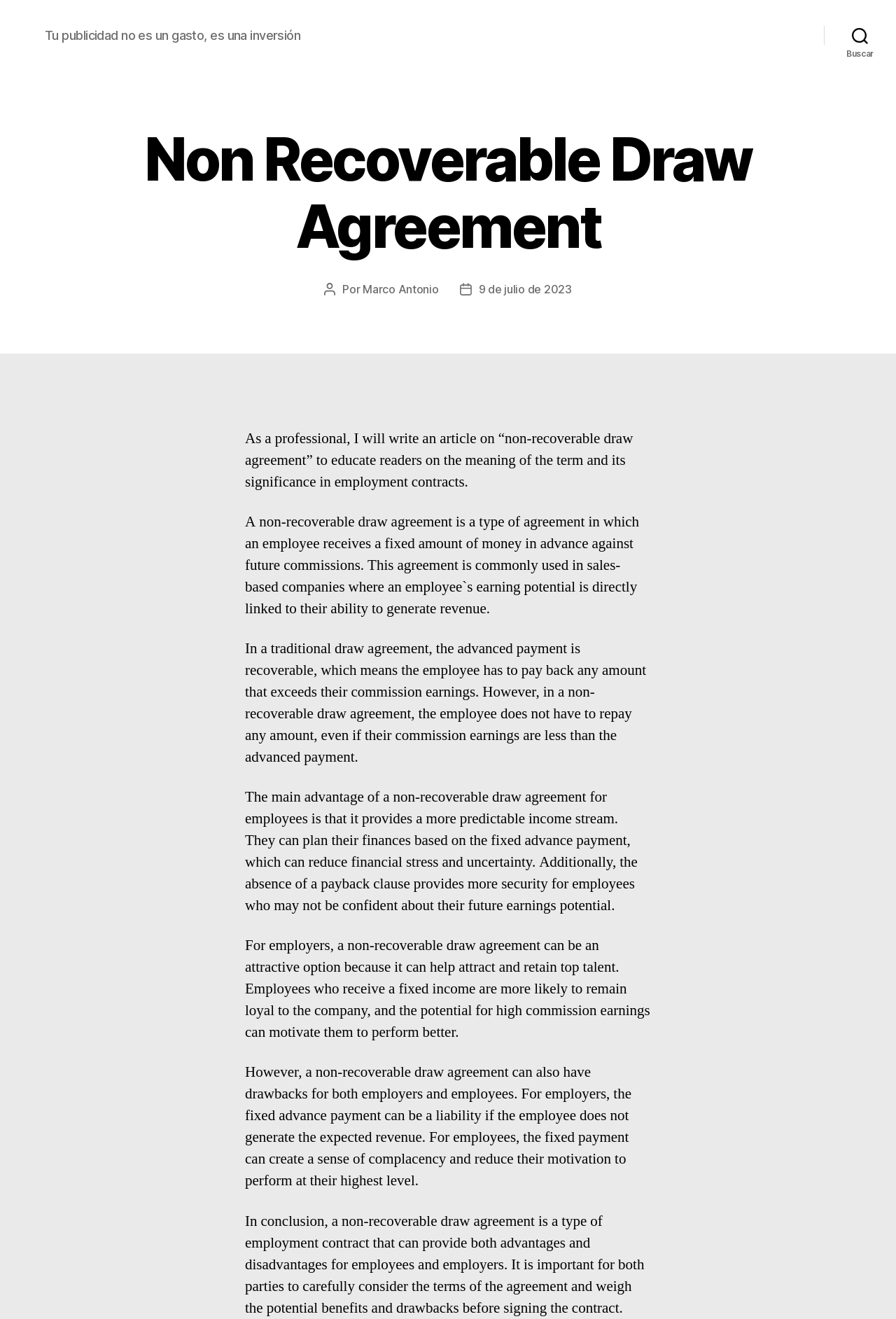Please provide a detailed answer to the question below by examining the image:
What is the difference between a traditional draw agreement and a non-recoverable draw agreement?

According to the webpage, the main difference between a traditional draw agreement and a non-recoverable draw agreement is the repayment clause. In a traditional draw agreement, the advanced payment is recoverable, which means the employee has to pay back any amount that exceeds their commission earnings. In a non-recoverable draw agreement, the employee does not have to repay any amount, even if their commission earnings are less than the advanced payment.